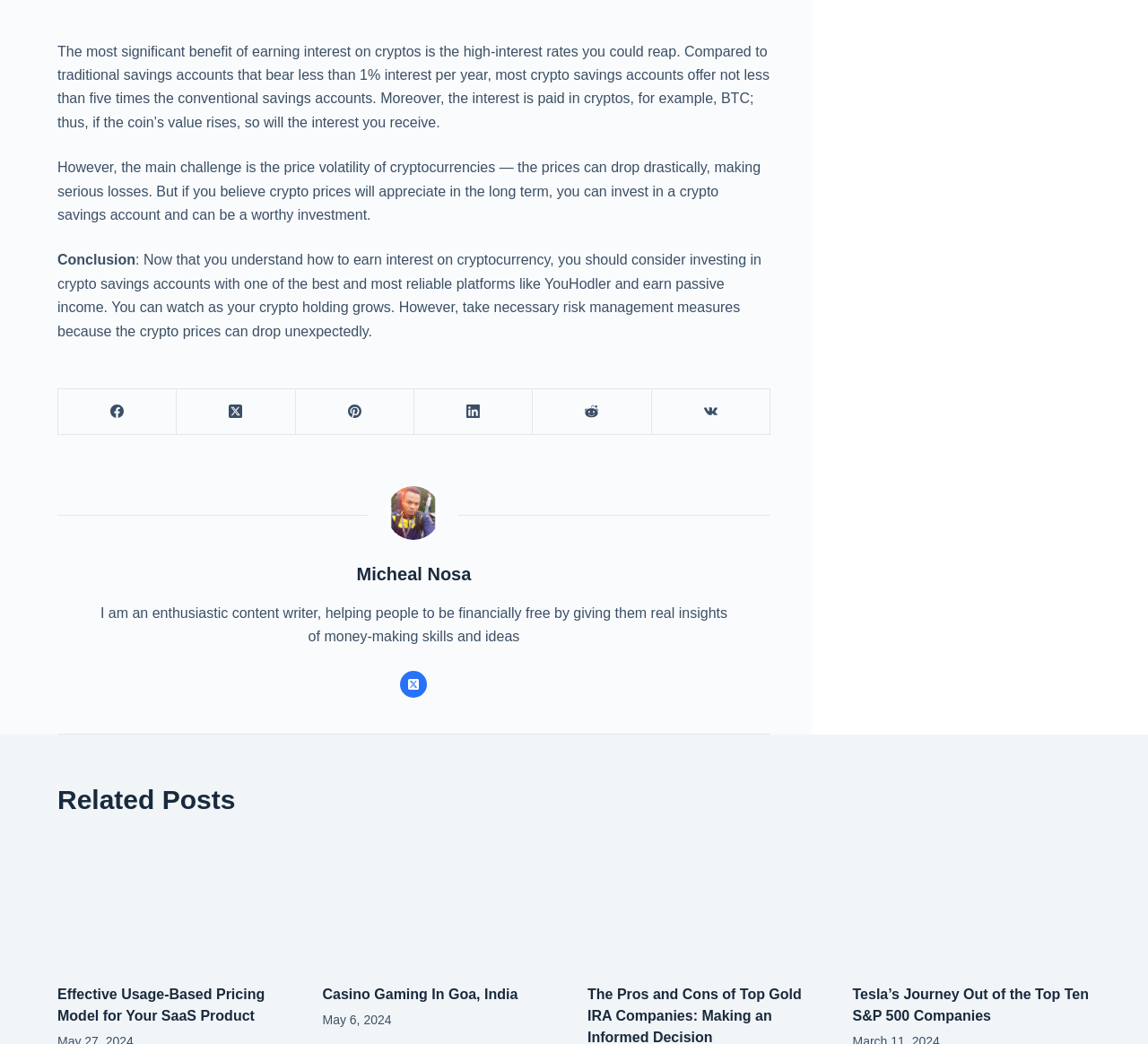Identify the bounding box coordinates of the section that should be clicked to achieve the task described: "Click on Facebook link".

[0.051, 0.373, 0.154, 0.417]